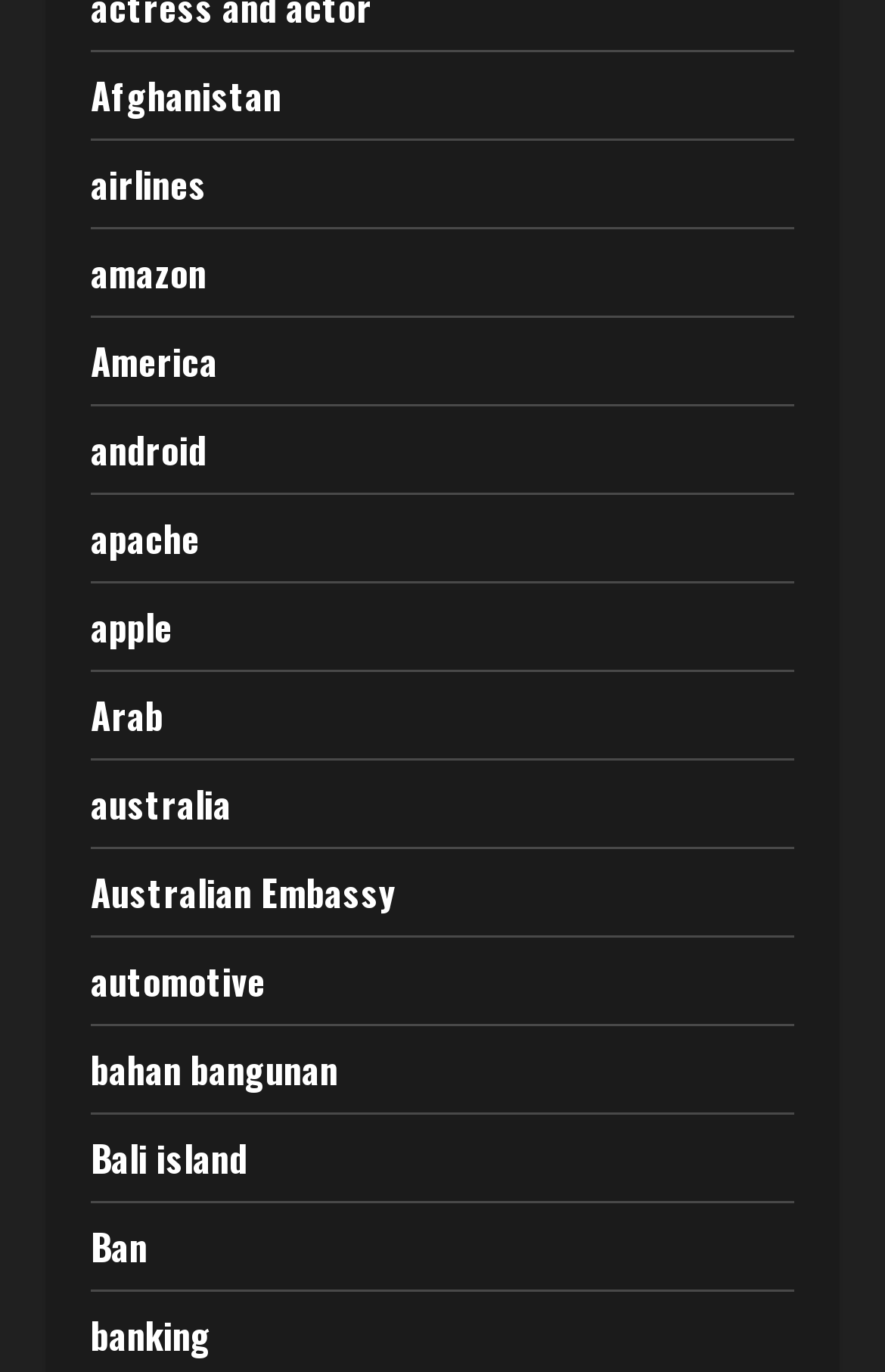Please locate the clickable area by providing the bounding box coordinates to follow this instruction: "explore airlines".

[0.103, 0.114, 0.233, 0.154]